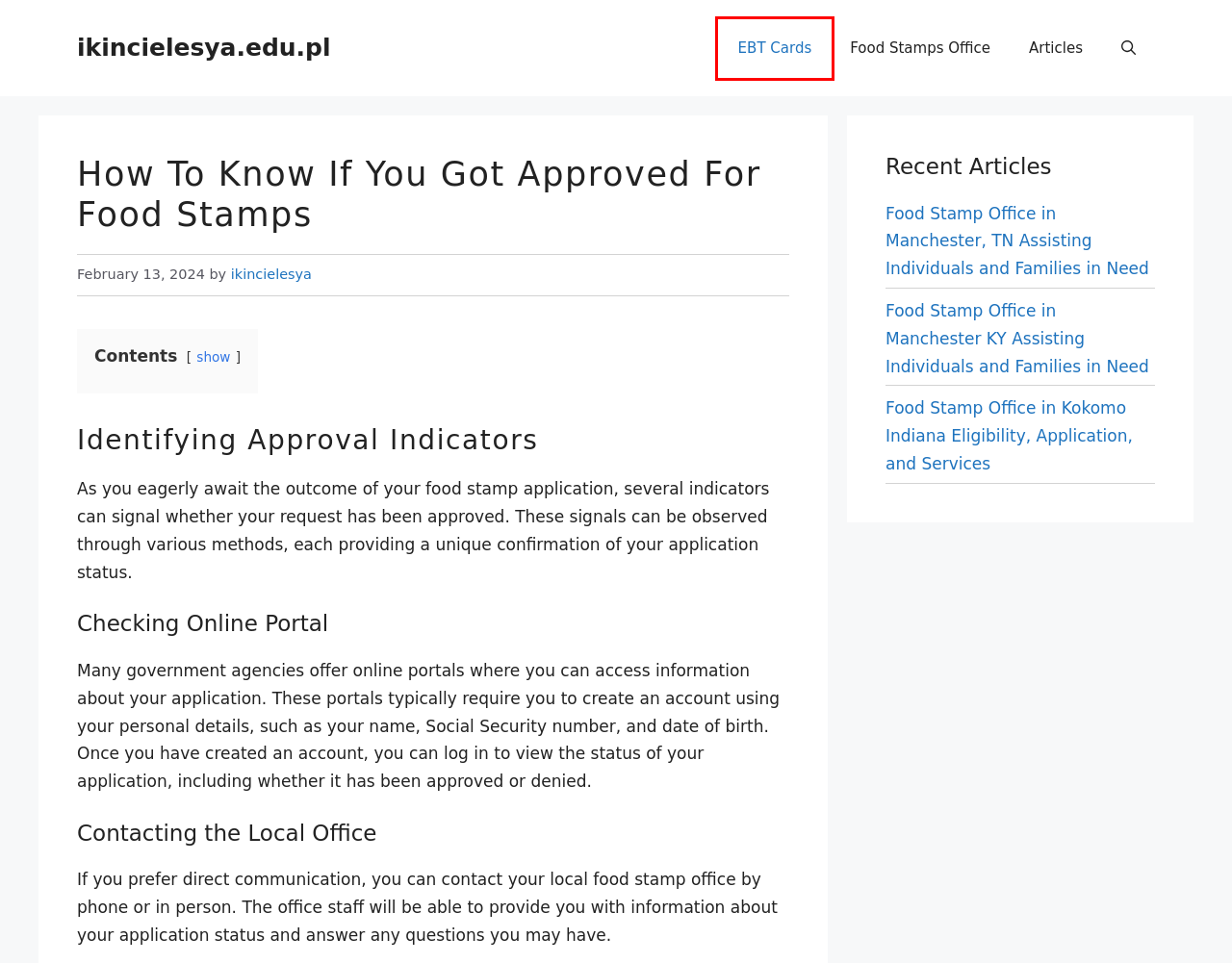Given a screenshot of a webpage with a red bounding box highlighting a UI element, determine which webpage description best matches the new webpage that appears after clicking the highlighted element. Here are the candidates:
A. Does Lidl Take Food Stamps - ikincielesya.edu.pl
B. ikincielesya.edu.pl - Food Stamps Info
C. Food Stamp Office in Manchester, TN Assisting Individuals and Families in Need - ikincielesya.edu.pl
D. Food Stamps Office - ikincielesya.edu.pl
E. Food Stamp Office in Kokomo Indiana Eligibility, Application, and Services - ikincielesya.edu.pl
F. Food Stamp Office in Manchester KY Assisting Individuals and Families in Need - ikincielesya.edu.pl
G. Articles - ikincielesya.edu.pl
H. EBT Cards - ikincielesya.edu.pl

H